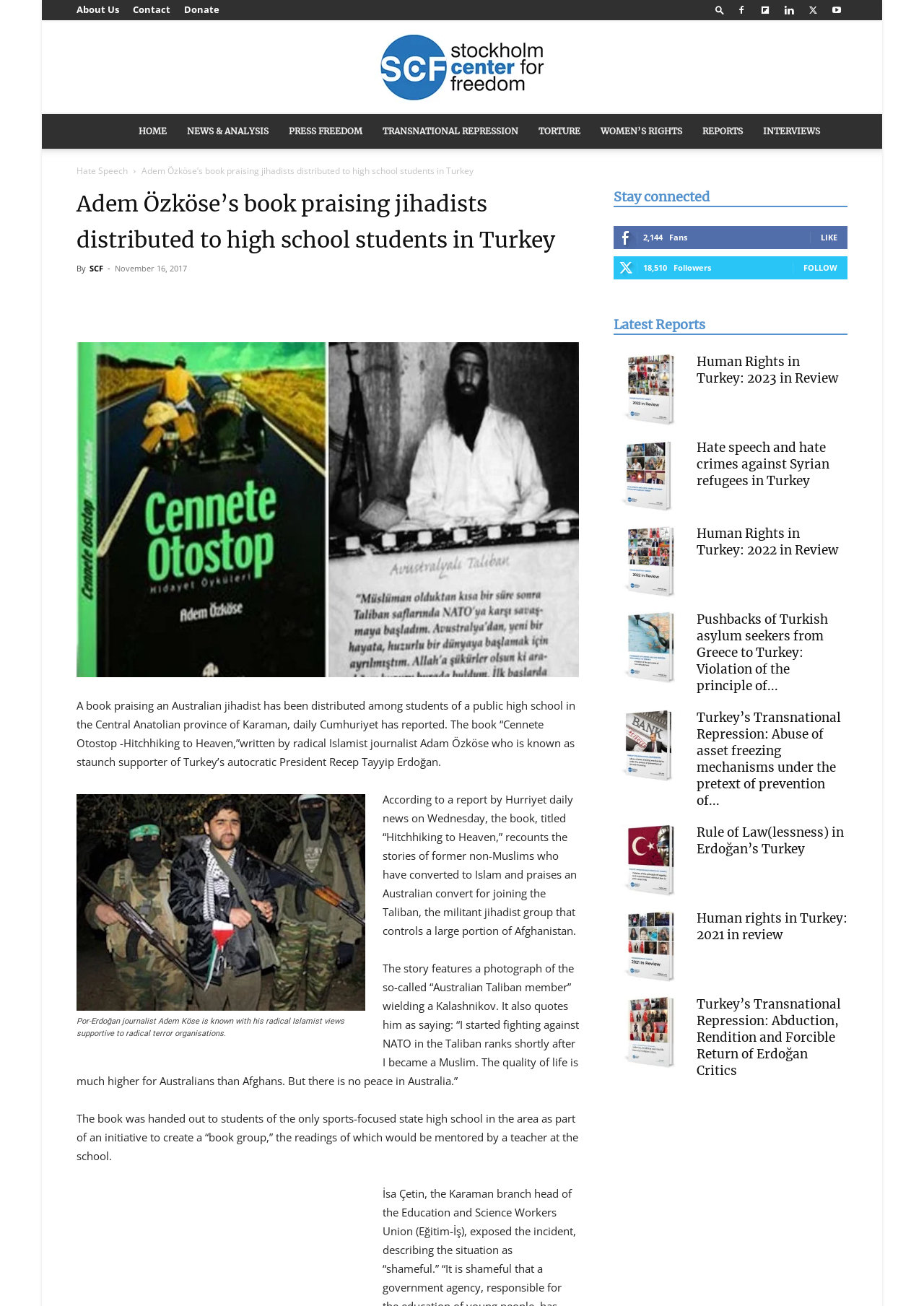Pinpoint the bounding box coordinates for the area that should be clicked to perform the following instruction: "Go to the 'HOME' page".

[0.139, 0.087, 0.191, 0.114]